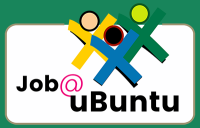What do the three abstract human figures in the logo represent?
Using the visual information, respond with a single word or phrase.

Collaboration and community